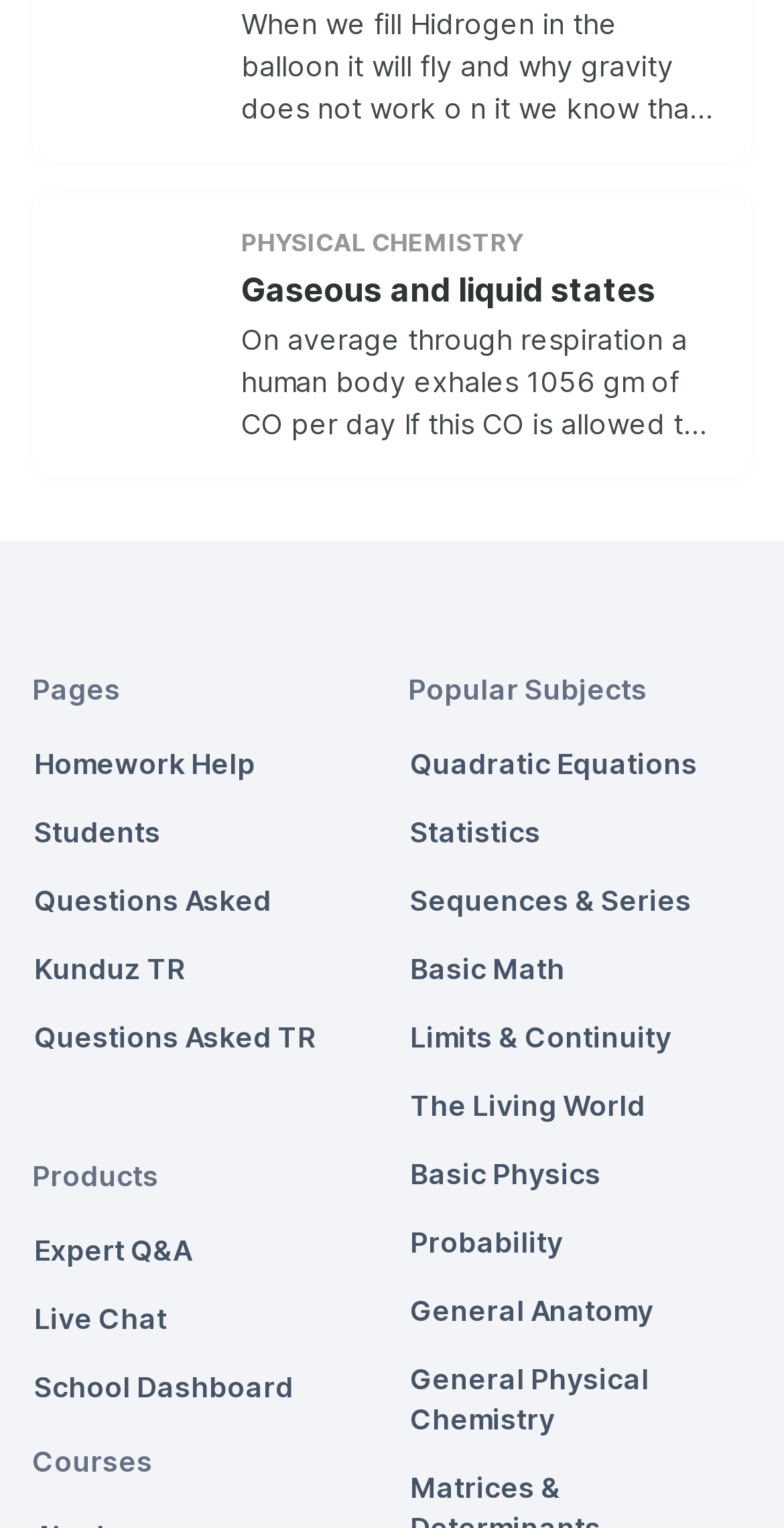Please specify the bounding box coordinates in the format (top-left x, top-left y, bottom-right x, bottom-right y), with all values as floating point numbers between 0 and 1. Identify the bounding box of the UI element described by: Statistics

[0.041, 0.537, 0.213, 0.566]